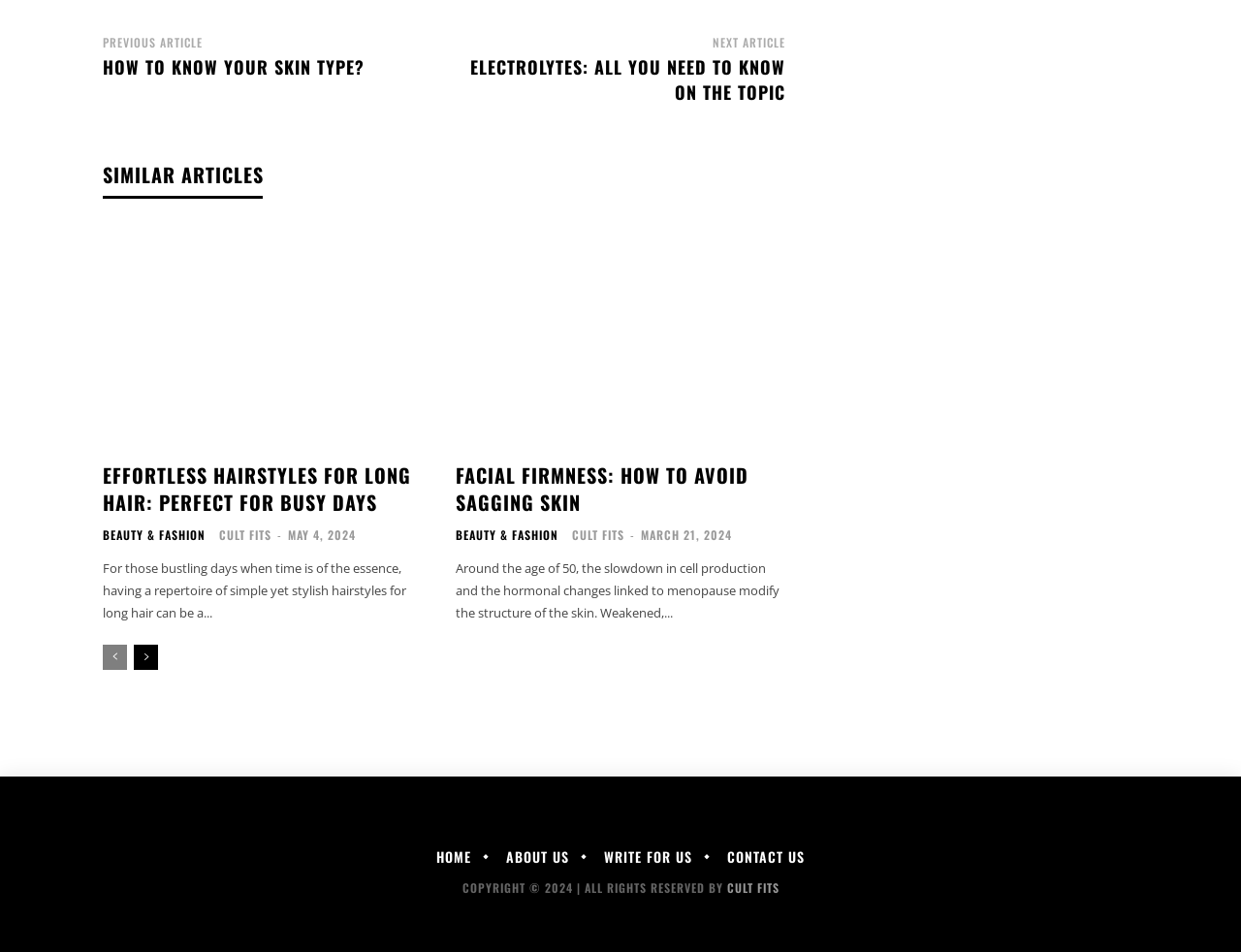Pinpoint the bounding box coordinates of the area that should be clicked to complete the following instruction: "Click on the 'HOW TO KNOW YOUR SKIN TYPE?' article". The coordinates must be given as four float numbers between 0 and 1, i.e., [left, top, right, bottom].

[0.083, 0.057, 0.294, 0.084]